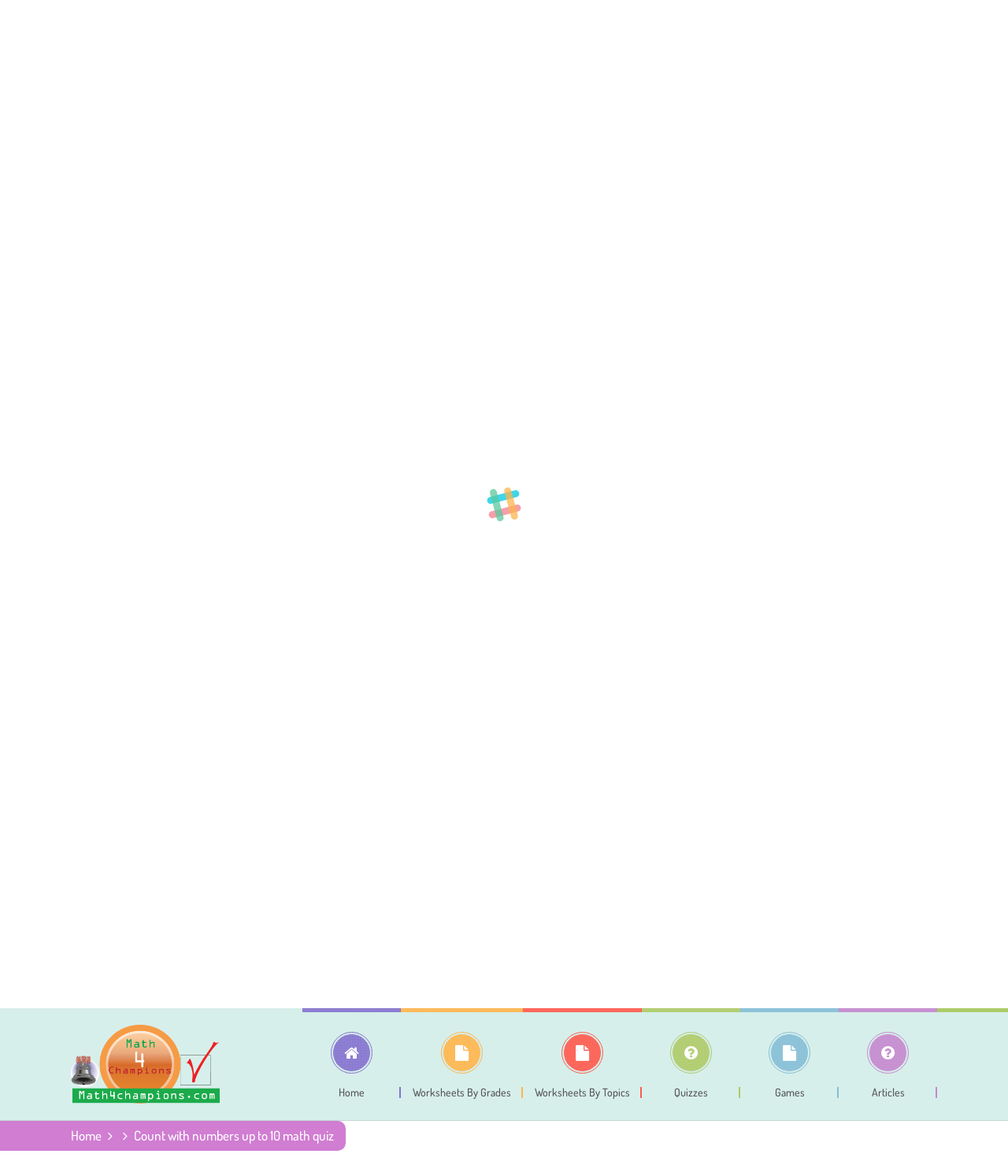Answer the question briefly using a single word or phrase: 
What is the current page about?

Count with numbers up to 10 math quiz